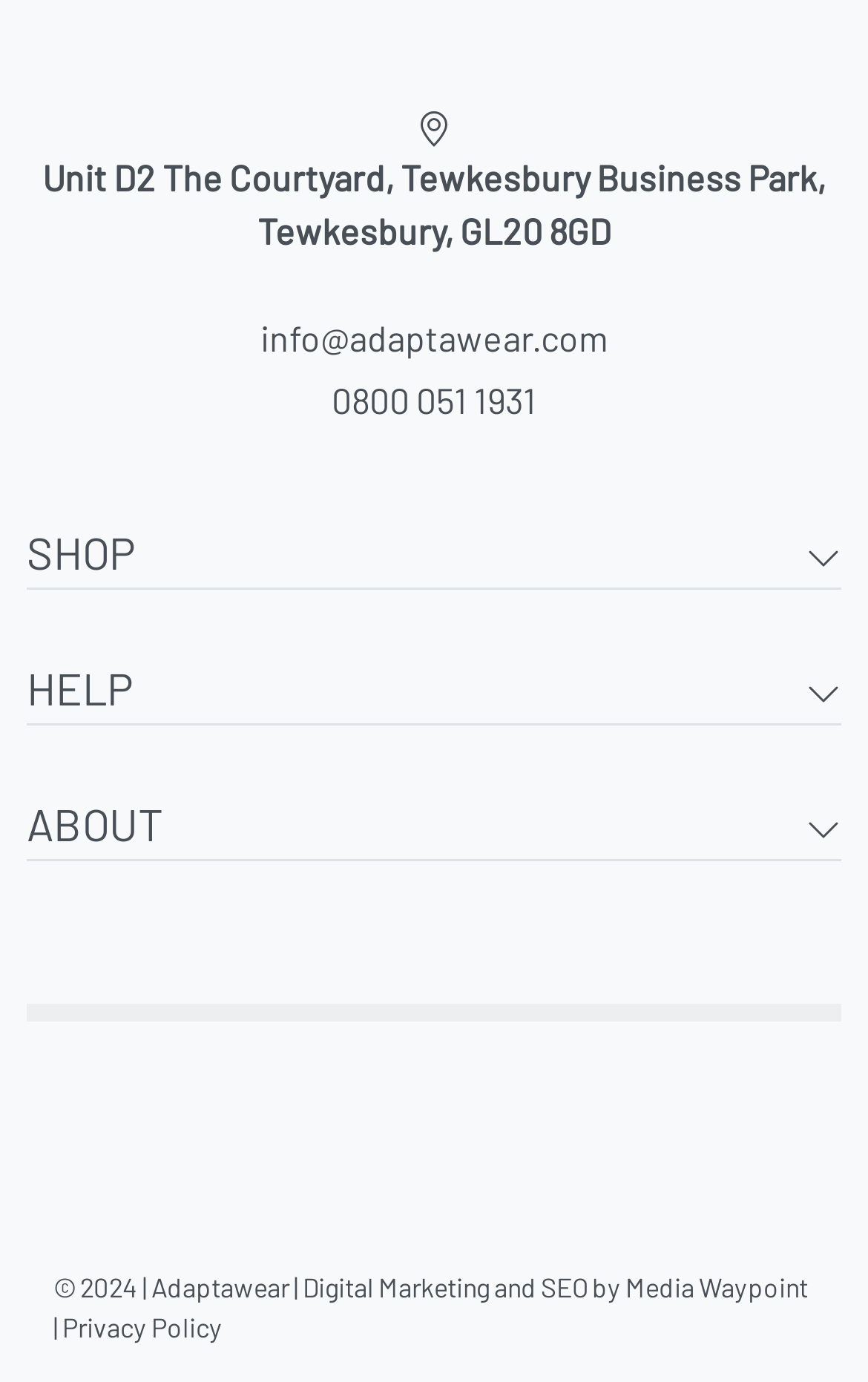Extract the bounding box coordinates of the UI element described by: "alt="Visit Trustpilot"". The coordinates should include four float numbers ranging from 0 to 1, e.g., [left, top, right, bottom].

[0.722, 0.844, 0.938, 0.866]